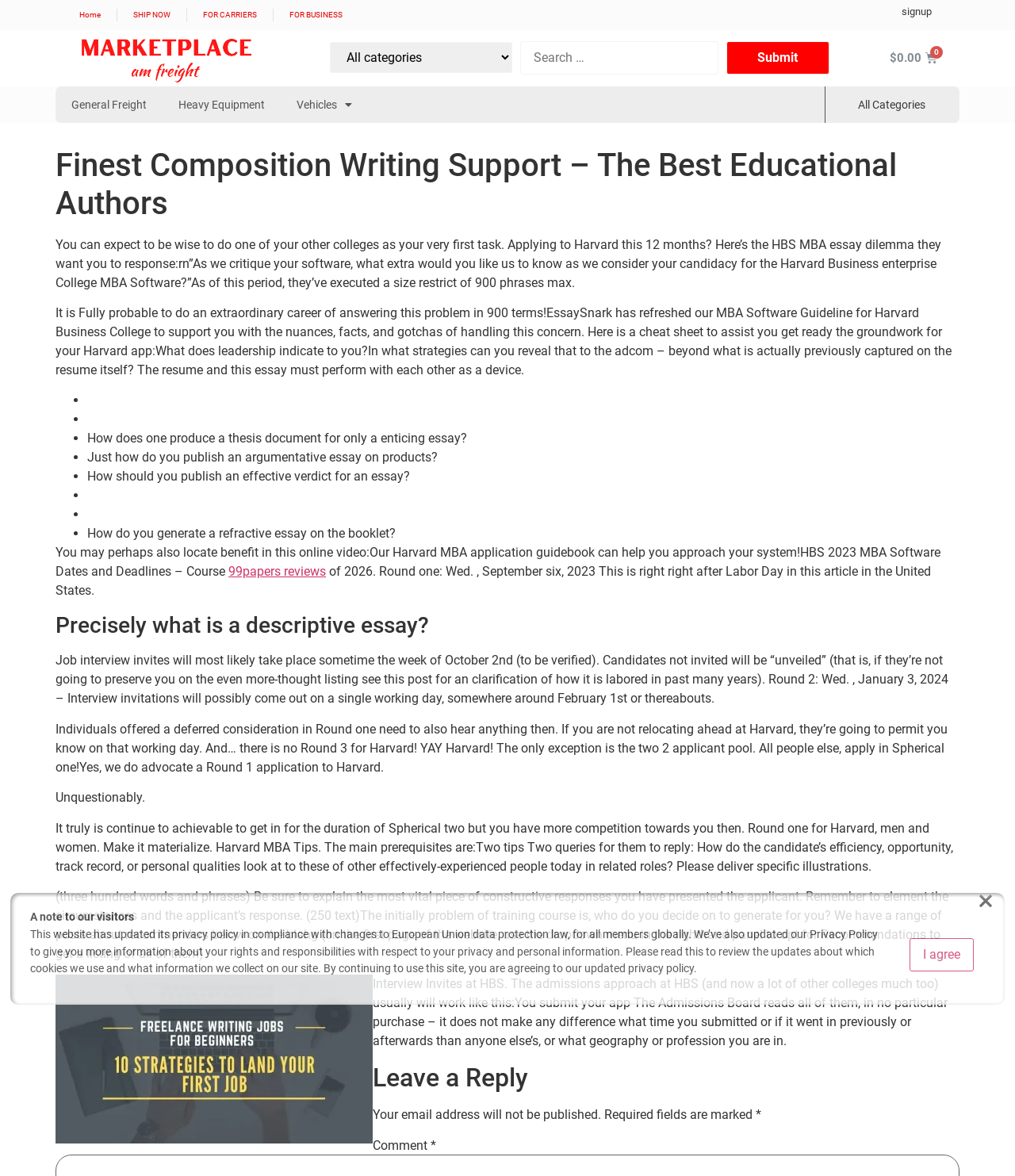Specify the bounding box coordinates (top-left x, top-left y, bottom-right x, bottom-right y) of the UI element in the screenshot that matches this description: name="ofsearch" placeholder="Search …"

[0.512, 0.035, 0.707, 0.064]